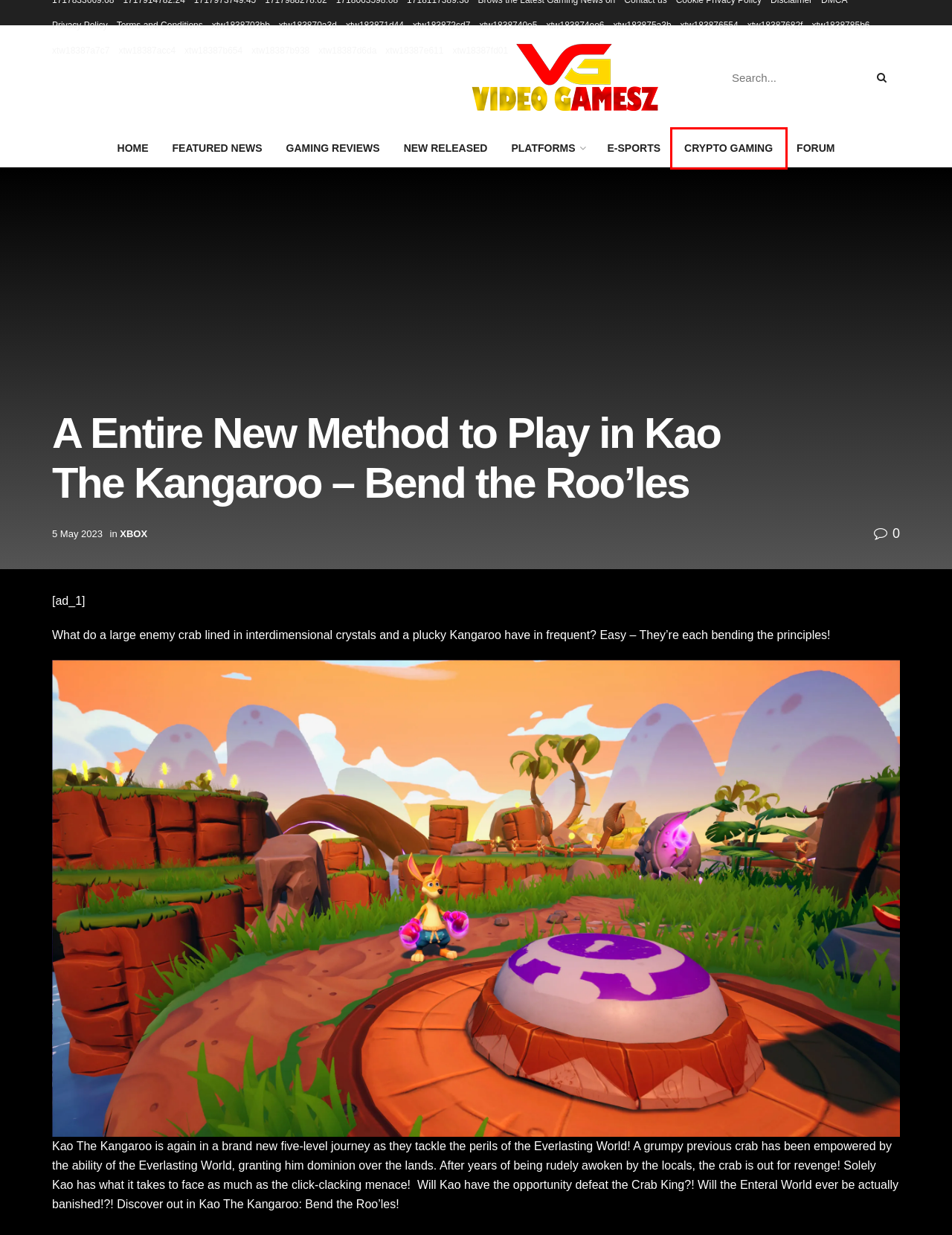Take a look at the provided webpage screenshot featuring a red bounding box around an element. Select the most appropriate webpage description for the page that loads after clicking on the element inside the red bounding box. Here are the candidates:
A. Privacy Policy – videogamesz.com
B. xtw1838740e5 – videogamesz.com
C. xtw18387b938 – videogamesz.com
D. xtw18387682f – videogamesz.com
E. XBOX – videogamesz.com
F. xtw1838703bb – videogamesz.com
G. xtw183870a3d – videogamesz.com
H. Crypto Gaming – videogamesz.com

H